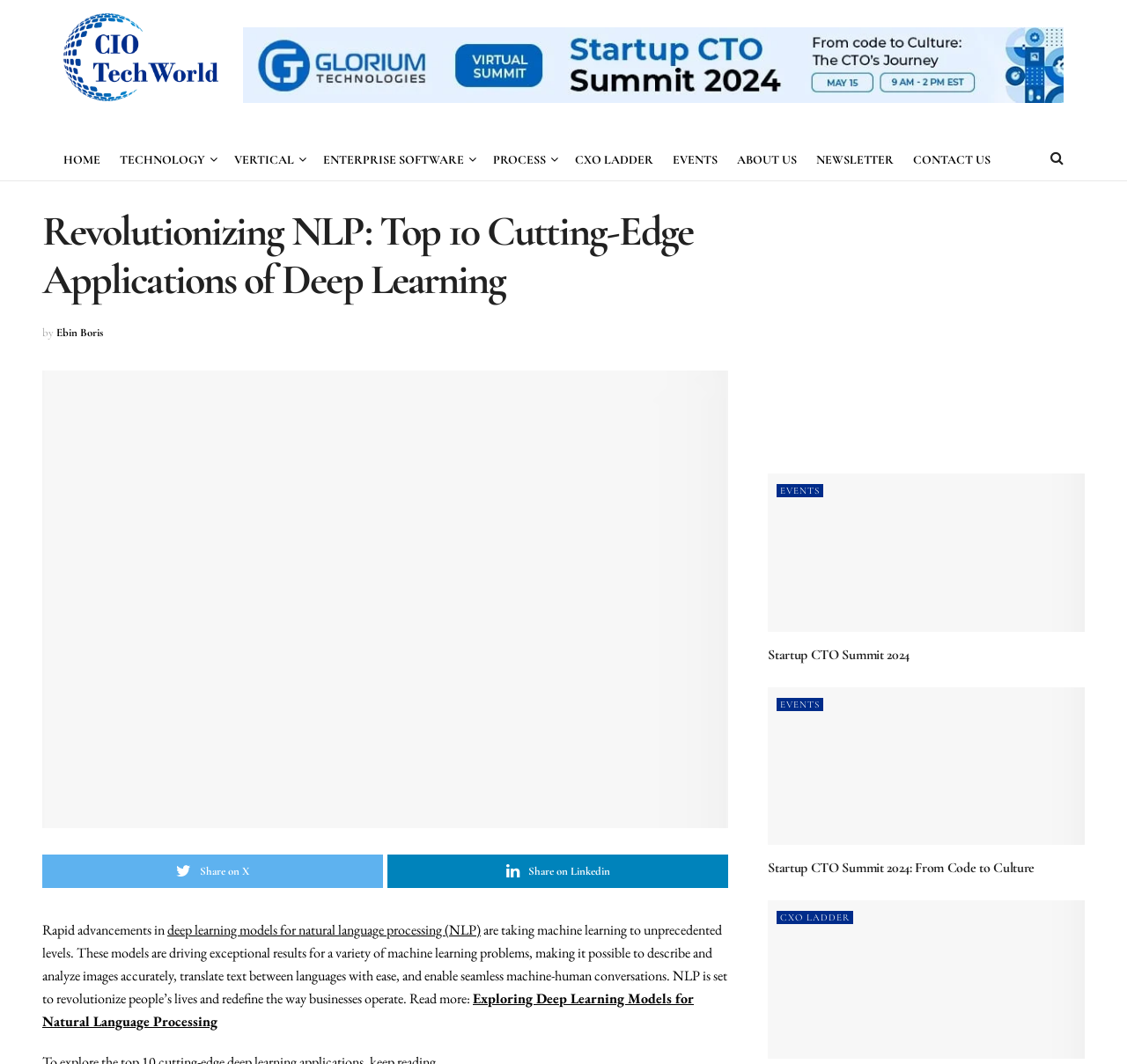Find the bounding box coordinates of the element to click in order to complete the given instruction: "Share the article on LinkedIn."

[0.344, 0.803, 0.646, 0.834]